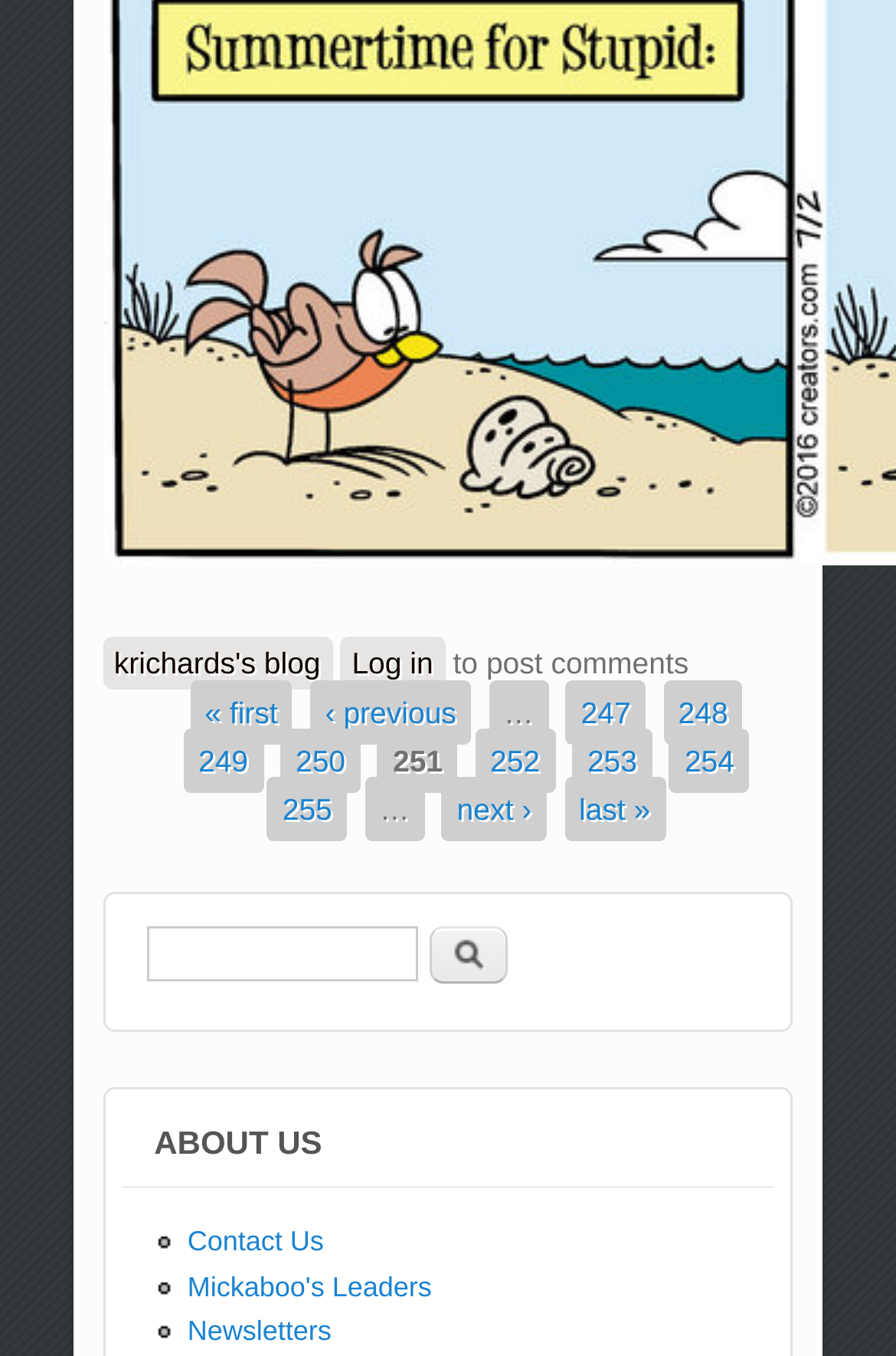Pinpoint the bounding box coordinates of the element you need to click to execute the following instruction: "visit krichards's blog". The bounding box should be represented by four float numbers between 0 and 1, in the format [left, top, right, bottom].

[0.114, 0.469, 0.371, 0.508]